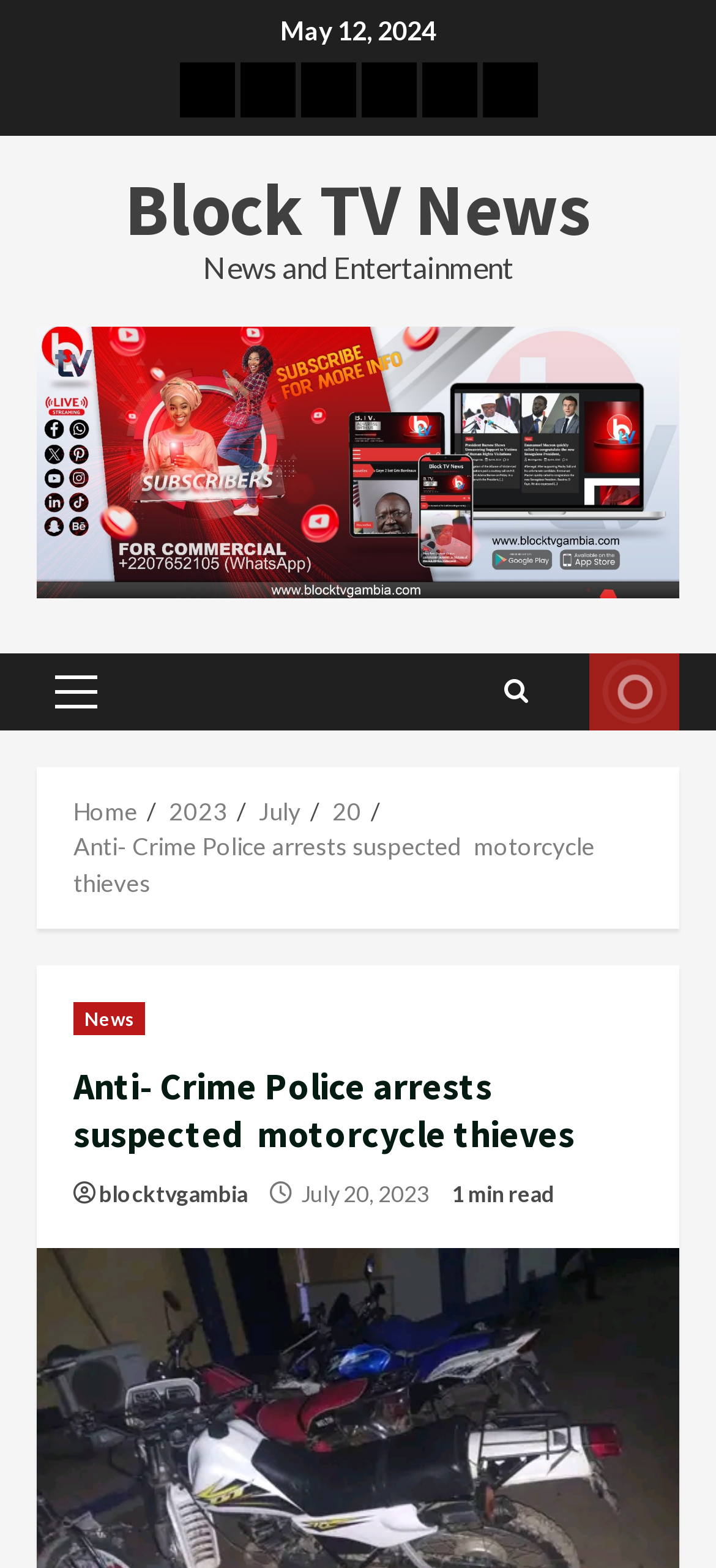Please identify the bounding box coordinates of where to click in order to follow the instruction: "Watch LIVE".

[0.823, 0.416, 0.949, 0.466]